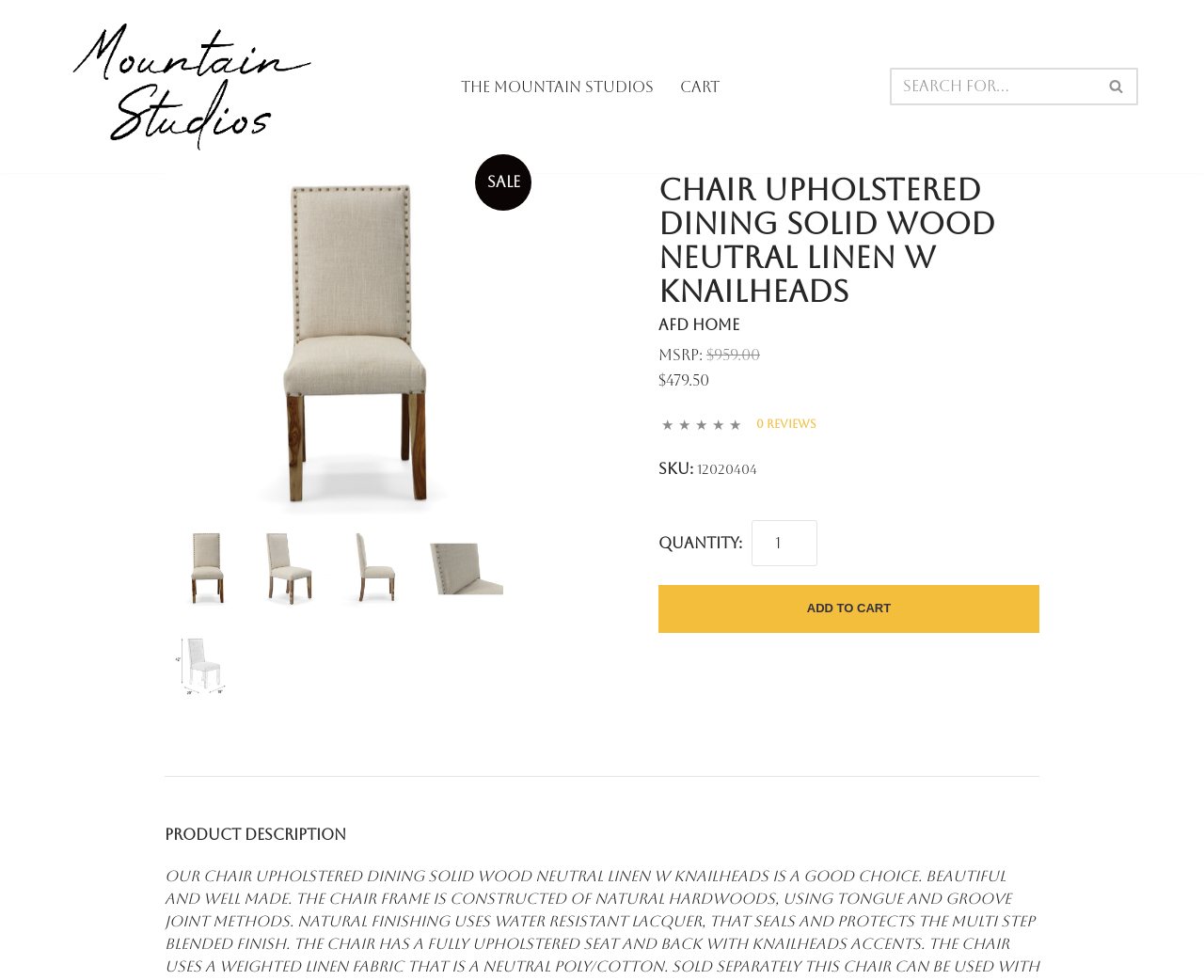What is the sale price of the product?
Look at the screenshot and give a one-word or phrase answer.

$479.50